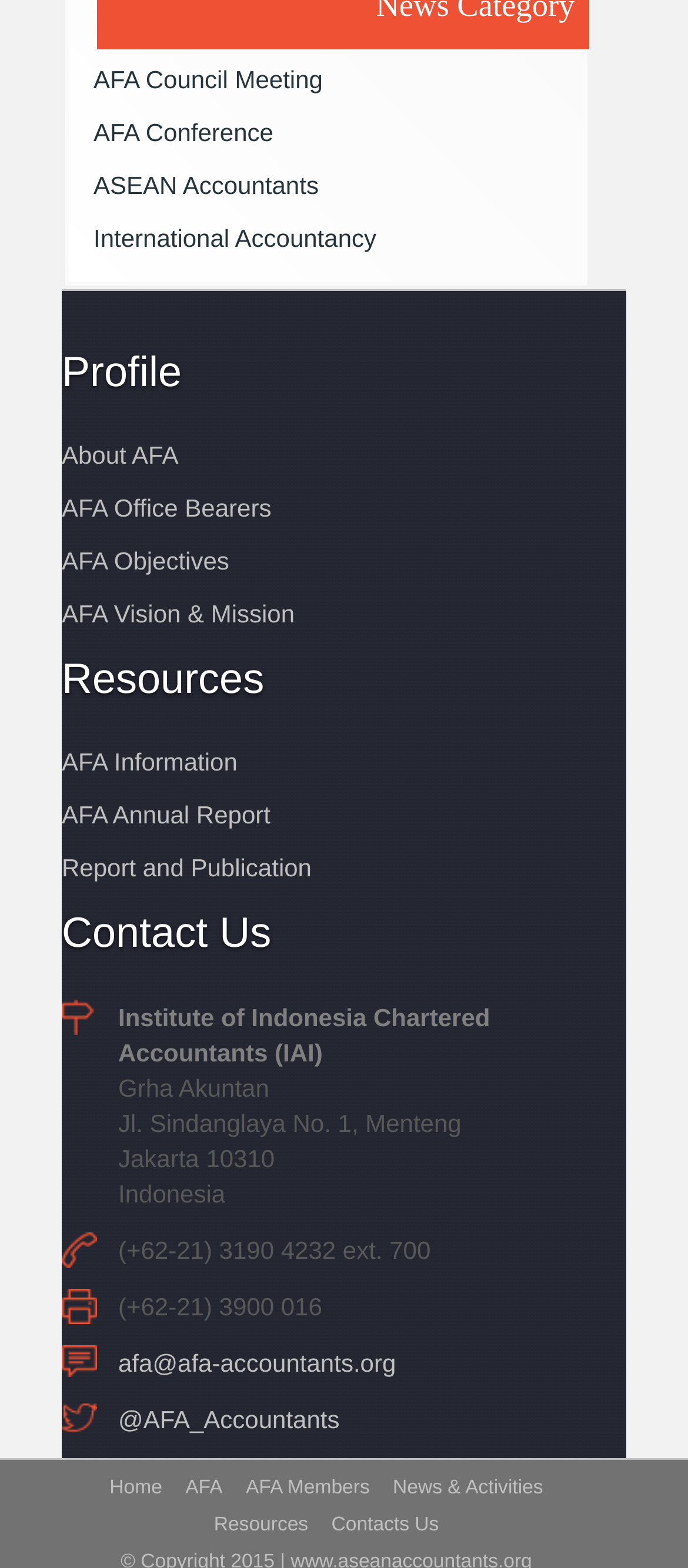Can you pinpoint the bounding box coordinates for the clickable element required for this instruction: "Email AFA"? The coordinates should be four float numbers between 0 and 1, i.e., [left, top, right, bottom].

[0.172, 0.86, 0.575, 0.878]